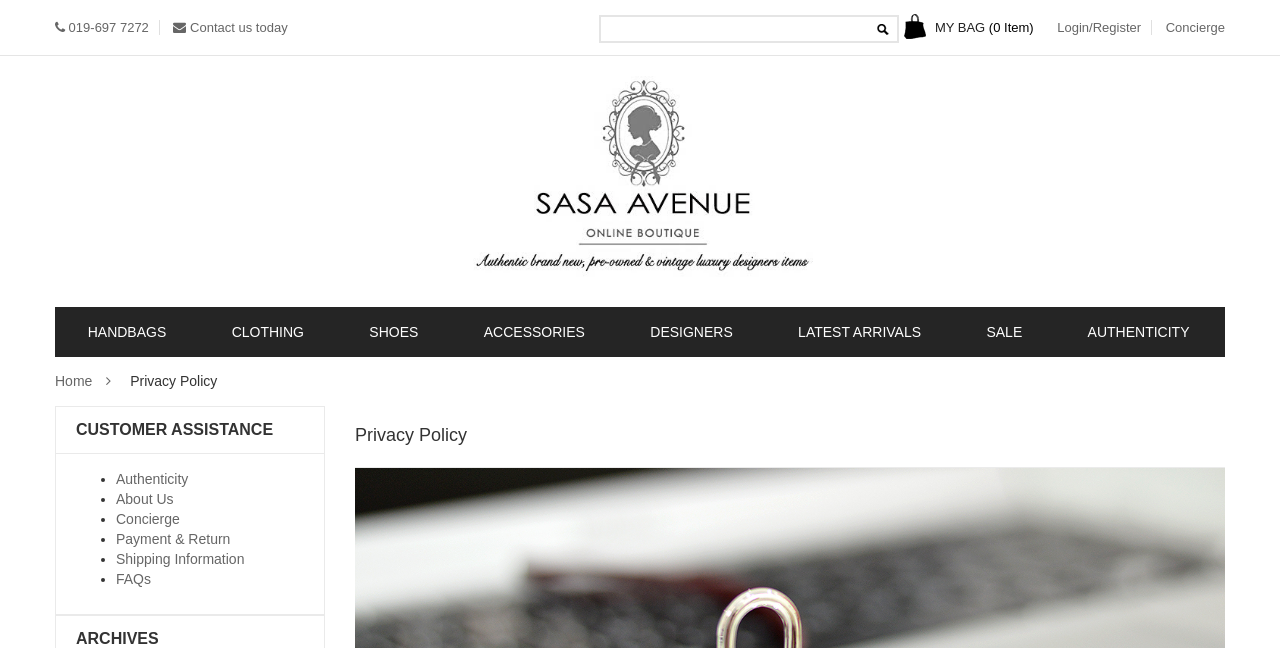Please identify the coordinates of the bounding box for the clickable region that will accomplish this instruction: "Browse handbags".

[0.043, 0.497, 0.155, 0.528]